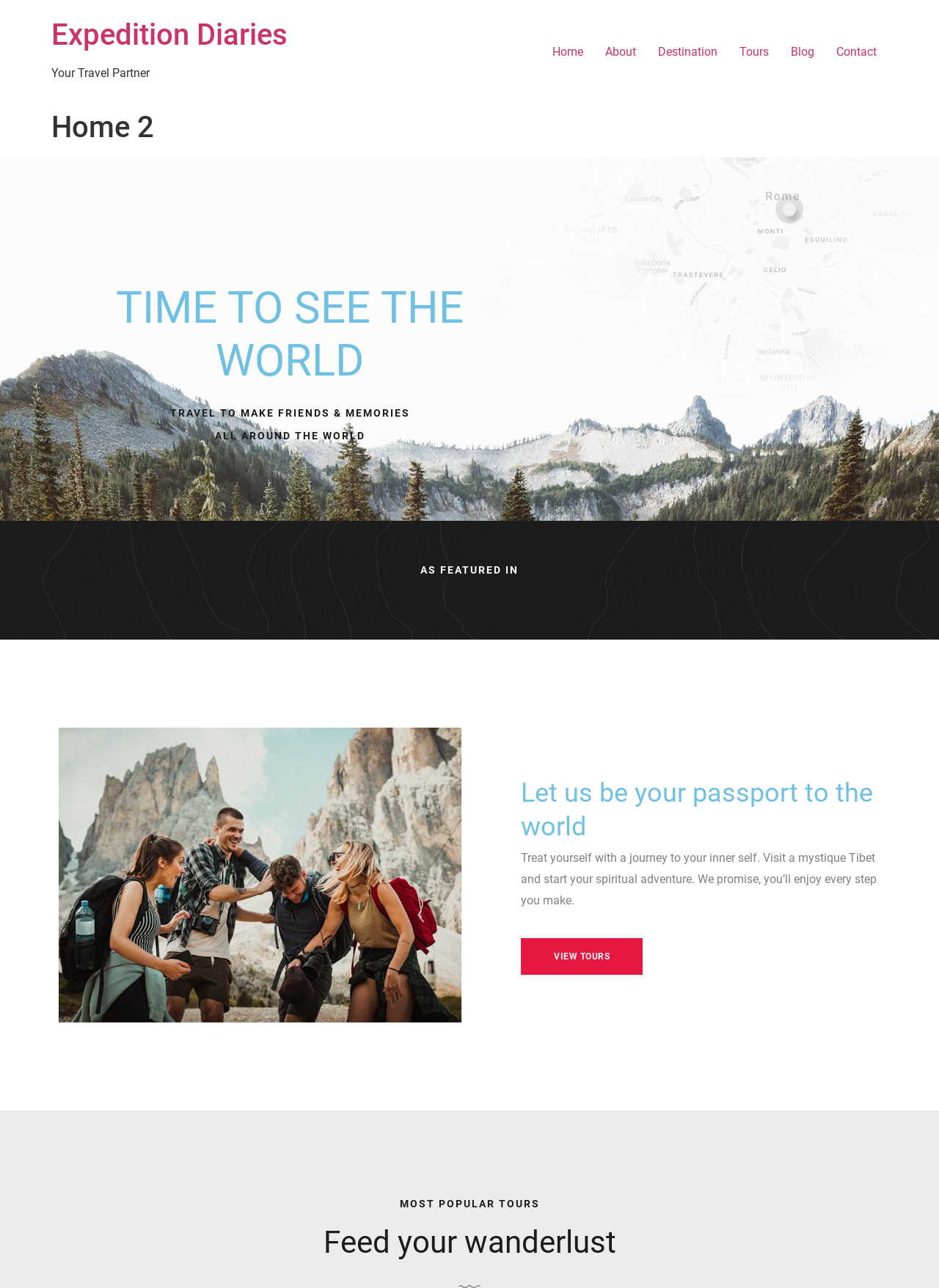Bounding box coordinates should be provided in the format (top-left x, top-left y, bottom-right x, bottom-right y) with all values between 0 and 1. Identify the bounding box for this UI element: value="Add to Cart"

None